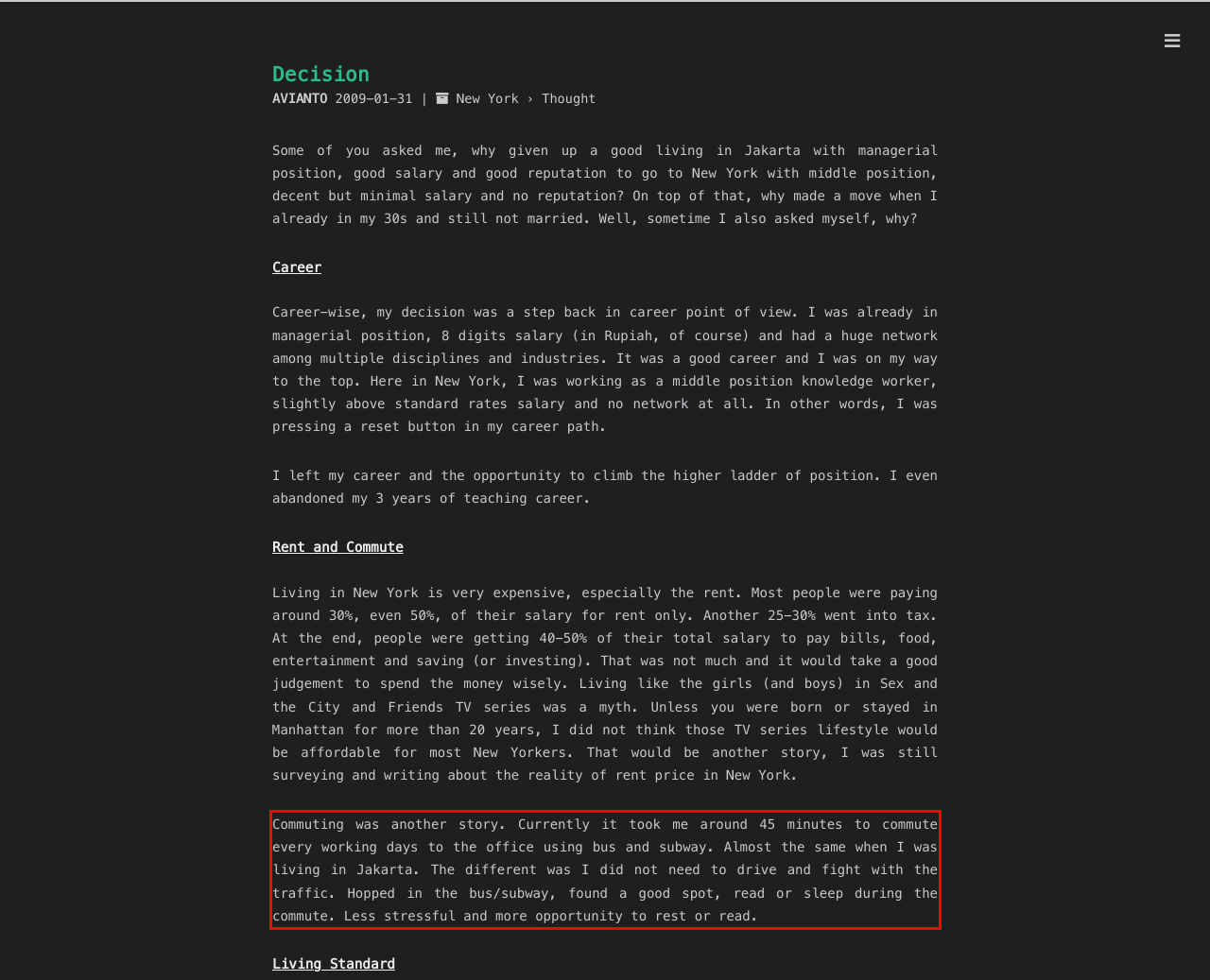Look at the screenshot of the webpage, locate the red rectangle bounding box, and generate the text content that it contains.

Commuting was another story. Currently it took me around 45 minutes to commute every working days to the office using bus and subway. Almost the same when I was living in Jakarta. The different was I did not need to drive and fight with the traffic. Hopped in the bus/subway, found a good spot, read or sleep during the commute. Less stressful and more opportunity to rest or read.